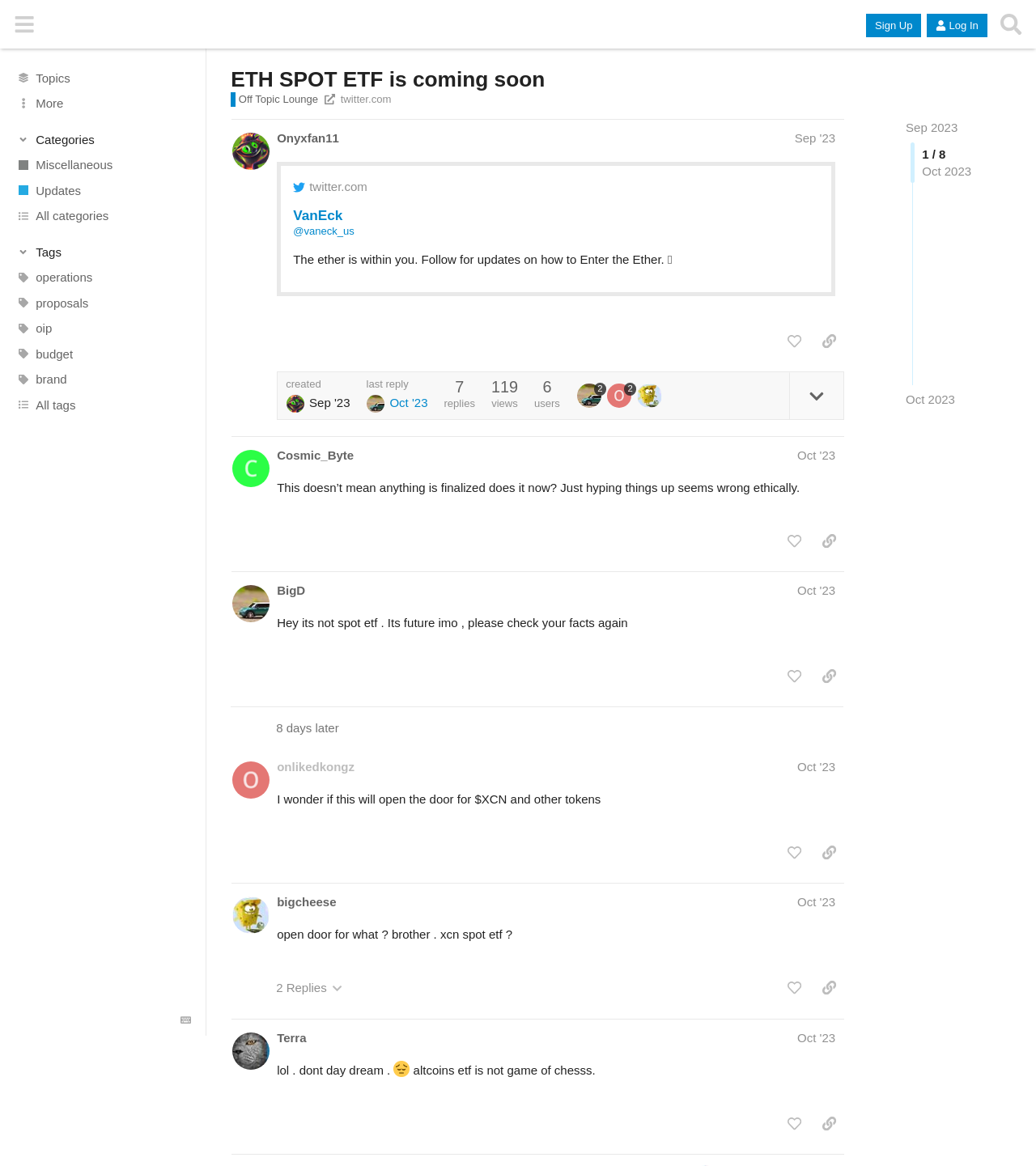Identify the bounding box coordinates of the region that should be clicked to execute the following instruction: "Click the 'Sign Up' button".

[0.836, 0.012, 0.889, 0.032]